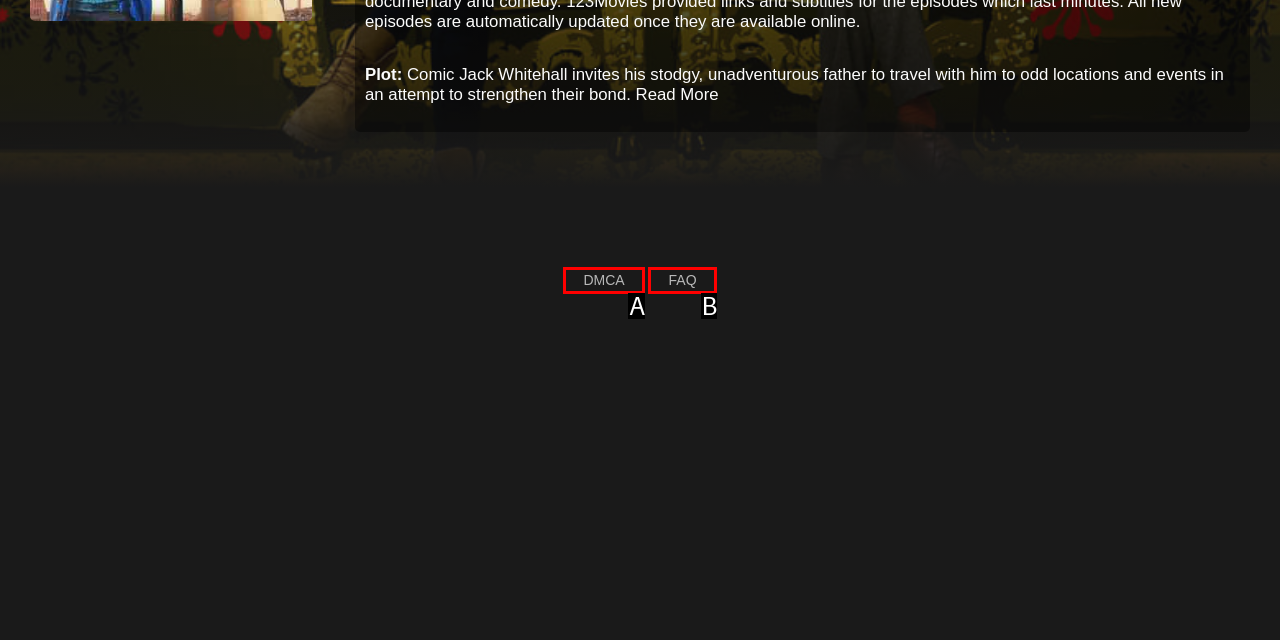Match the following description to the correct HTML element: FAQ Indicate your choice by providing the letter.

B